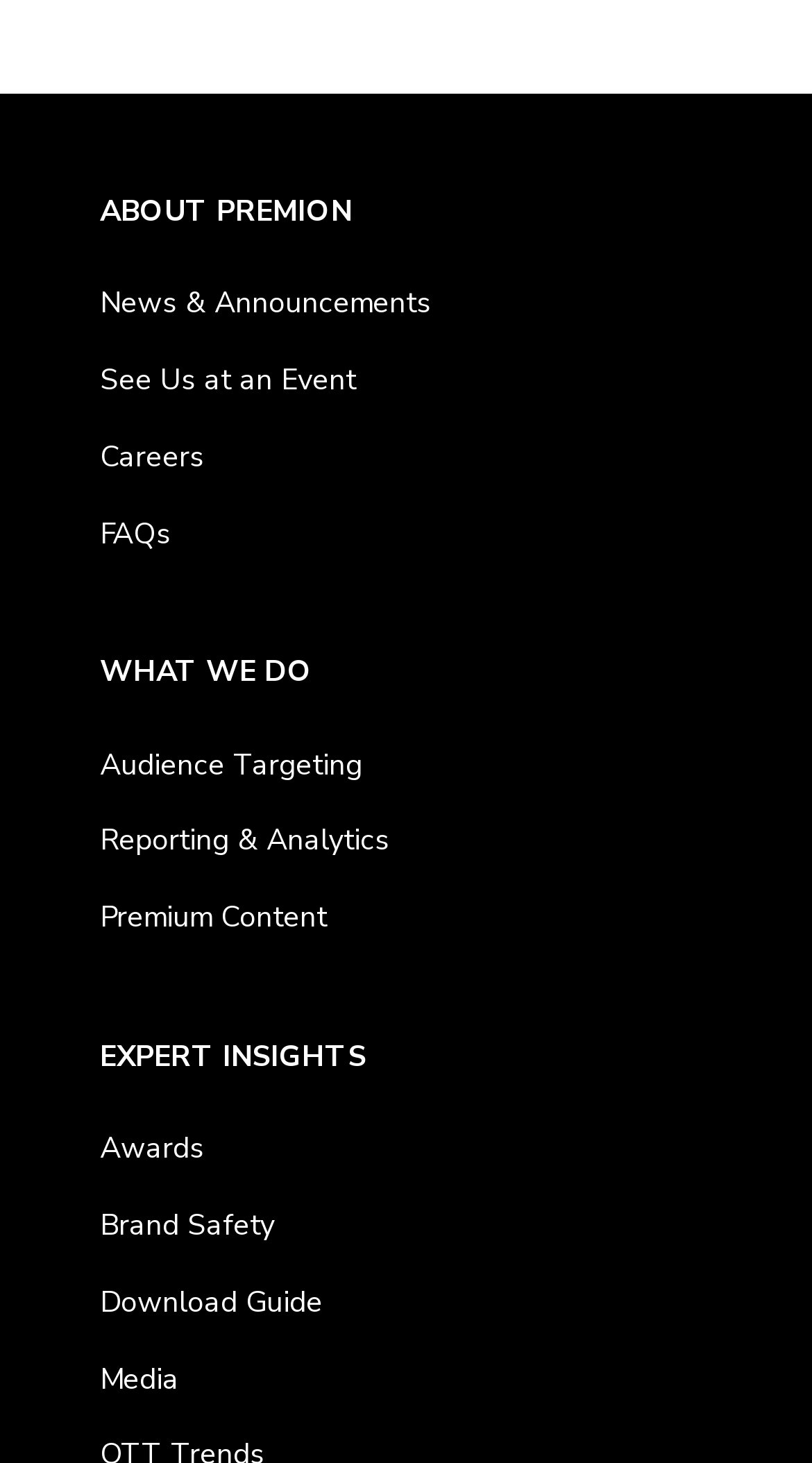Provide a one-word or short-phrase response to the question:
How many links are there under 'WHAT WE DO'?

3